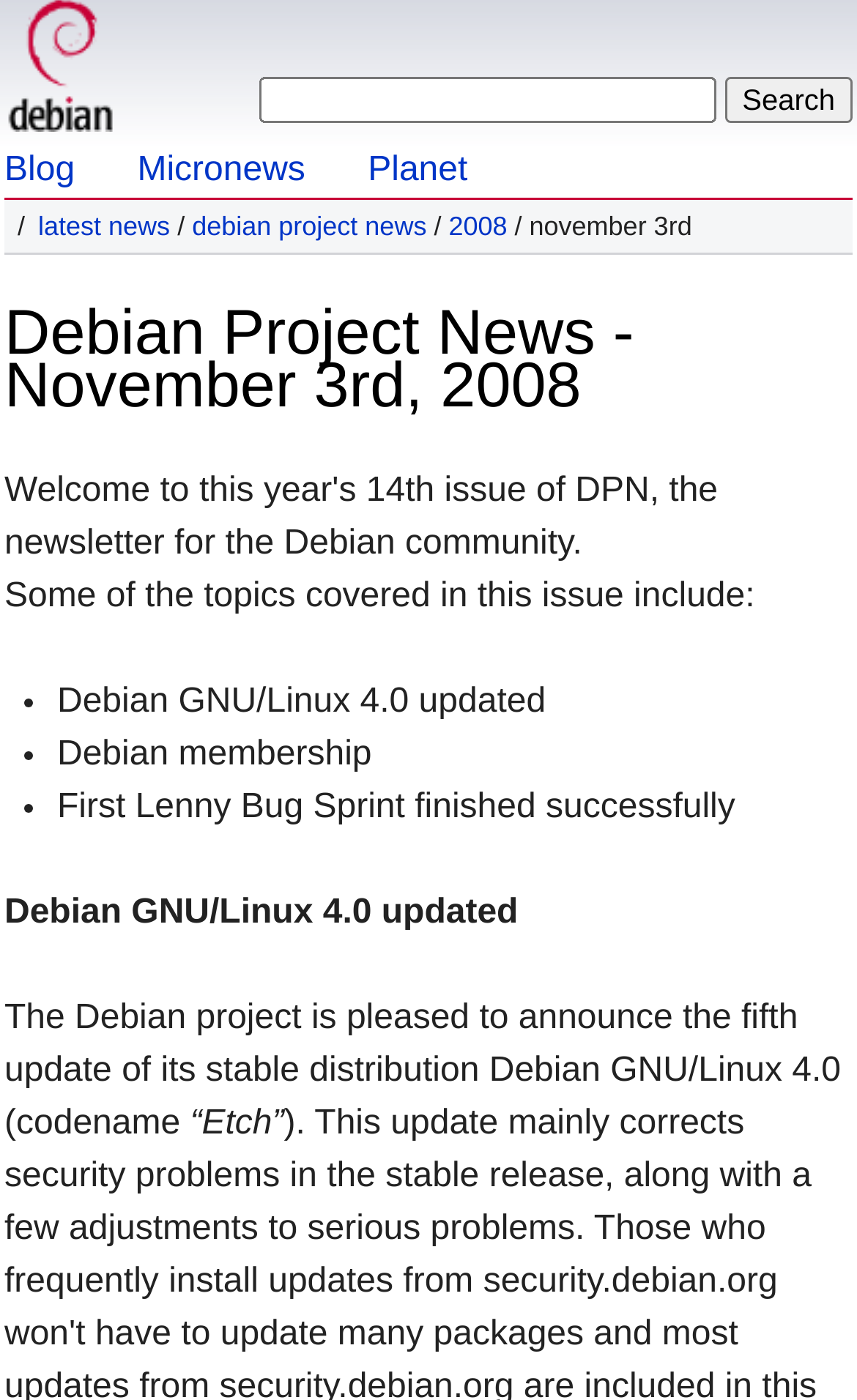Look at the image and write a detailed answer to the question: 
How many news items are listed?

The number of news items can be found by counting the bullet points in the list of news items. There are three bullet points, each corresponding to a news item, so there are three news items listed.